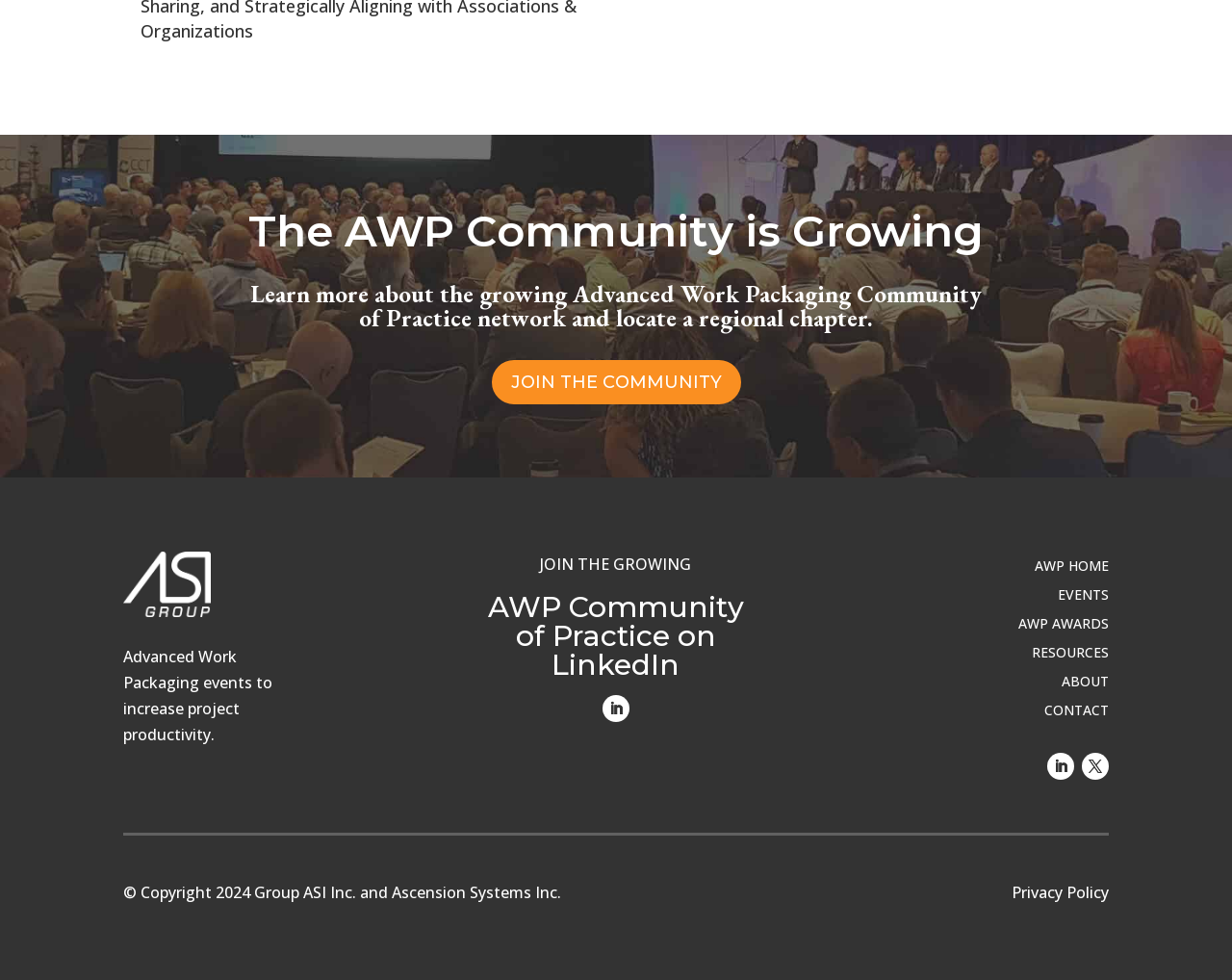Identify the bounding box coordinates of the region that needs to be clicked to carry out this instruction: "View AWP Community of Practice on LinkedIn". Provide these coordinates as four float numbers ranging from 0 to 1, i.e., [left, top, right, bottom].

[0.381, 0.605, 0.619, 0.704]